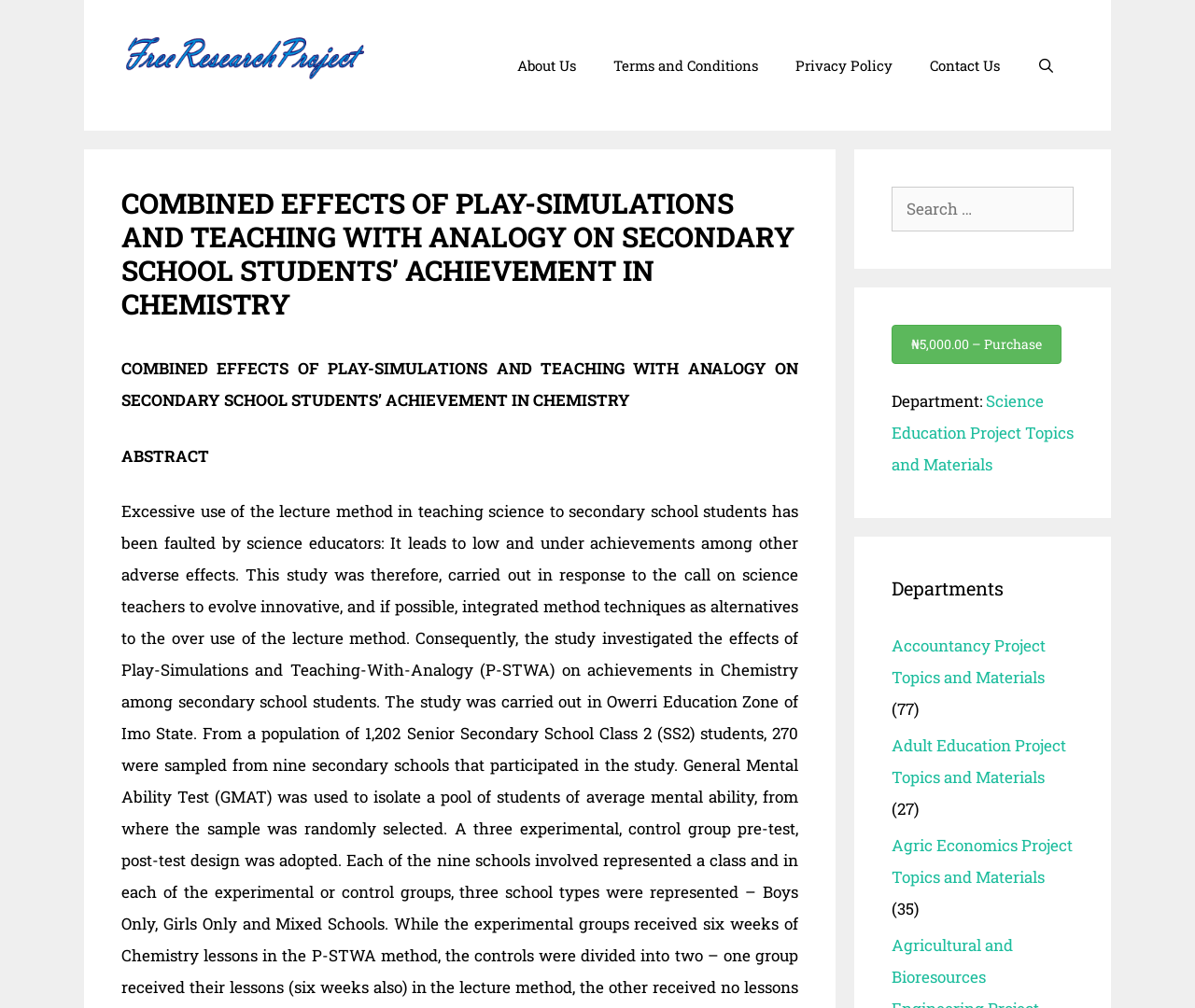What is the text on the top-left banner?
Using the image, give a concise answer in the form of a single word or short phrase.

Site